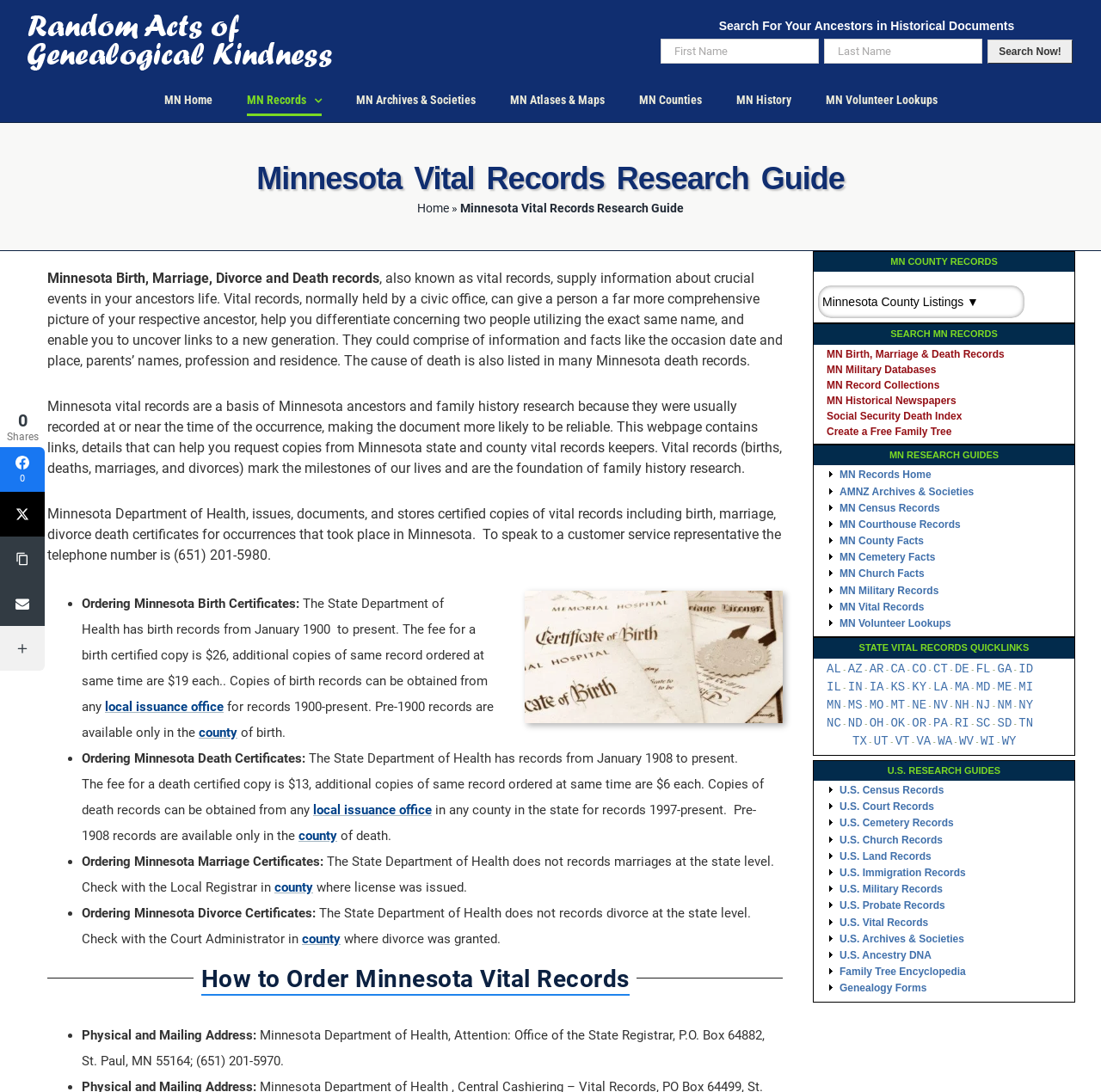From the webpage screenshot, predict the bounding box of the UI element that matches this description: "parent_node: Copy Link aria-label="Copy Link"".

[0.0, 0.491, 0.041, 0.532]